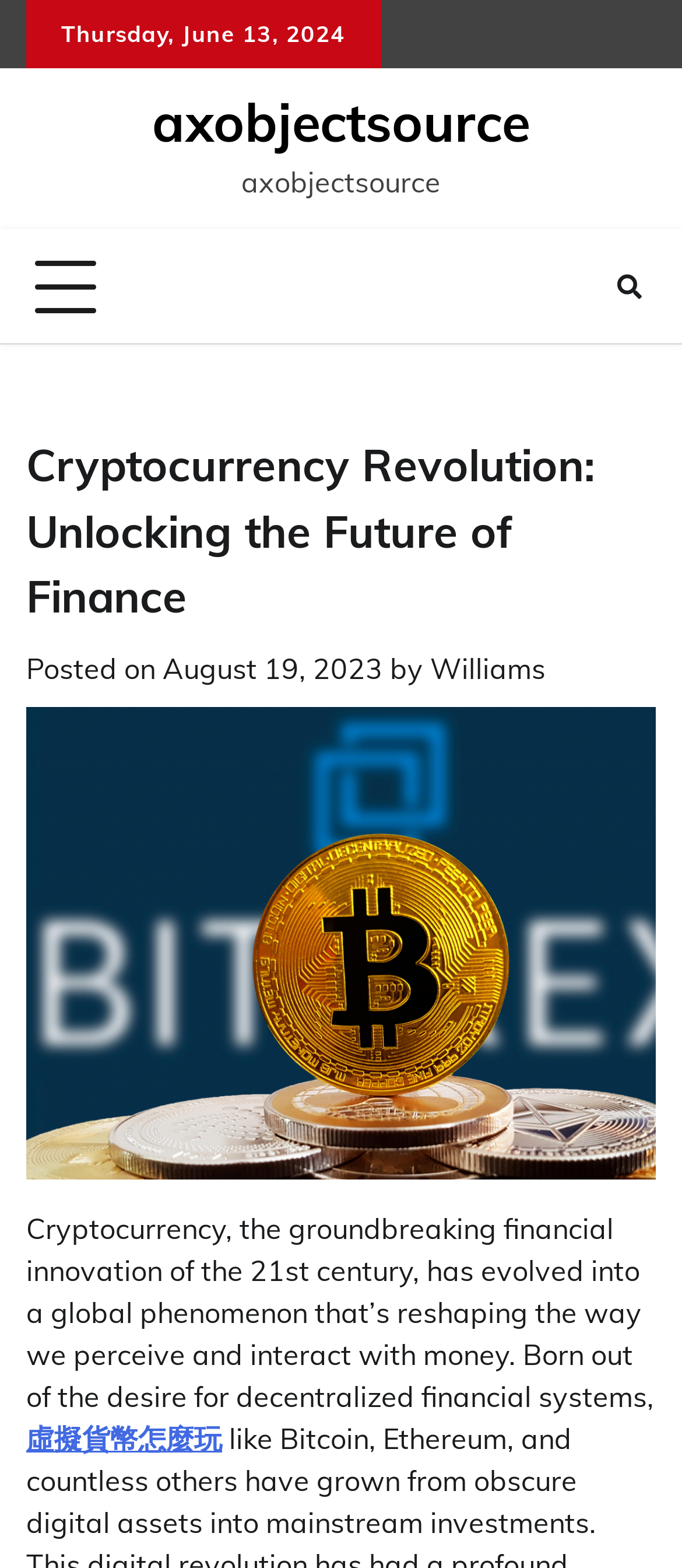Analyze the image and provide a detailed answer to the question: What is the date of the post?

I found the date of the post by looking at the text 'Posted on' followed by a link with the date 'August 19, 2023'.